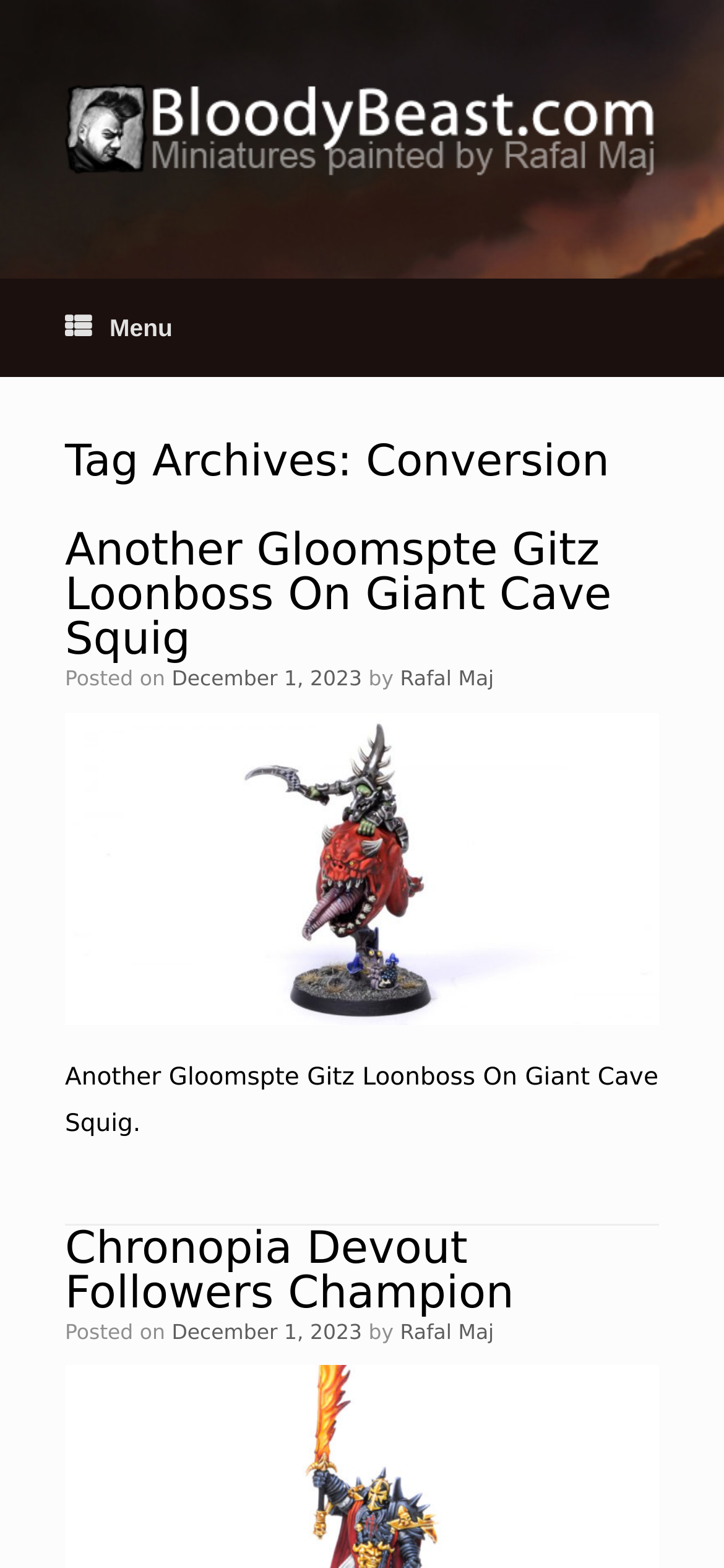Who is the author of the second article?
Please use the image to provide an in-depth answer to the question.

I looked at the second article element and found the link element containing the author's name, which is 'Rafal Maj'.